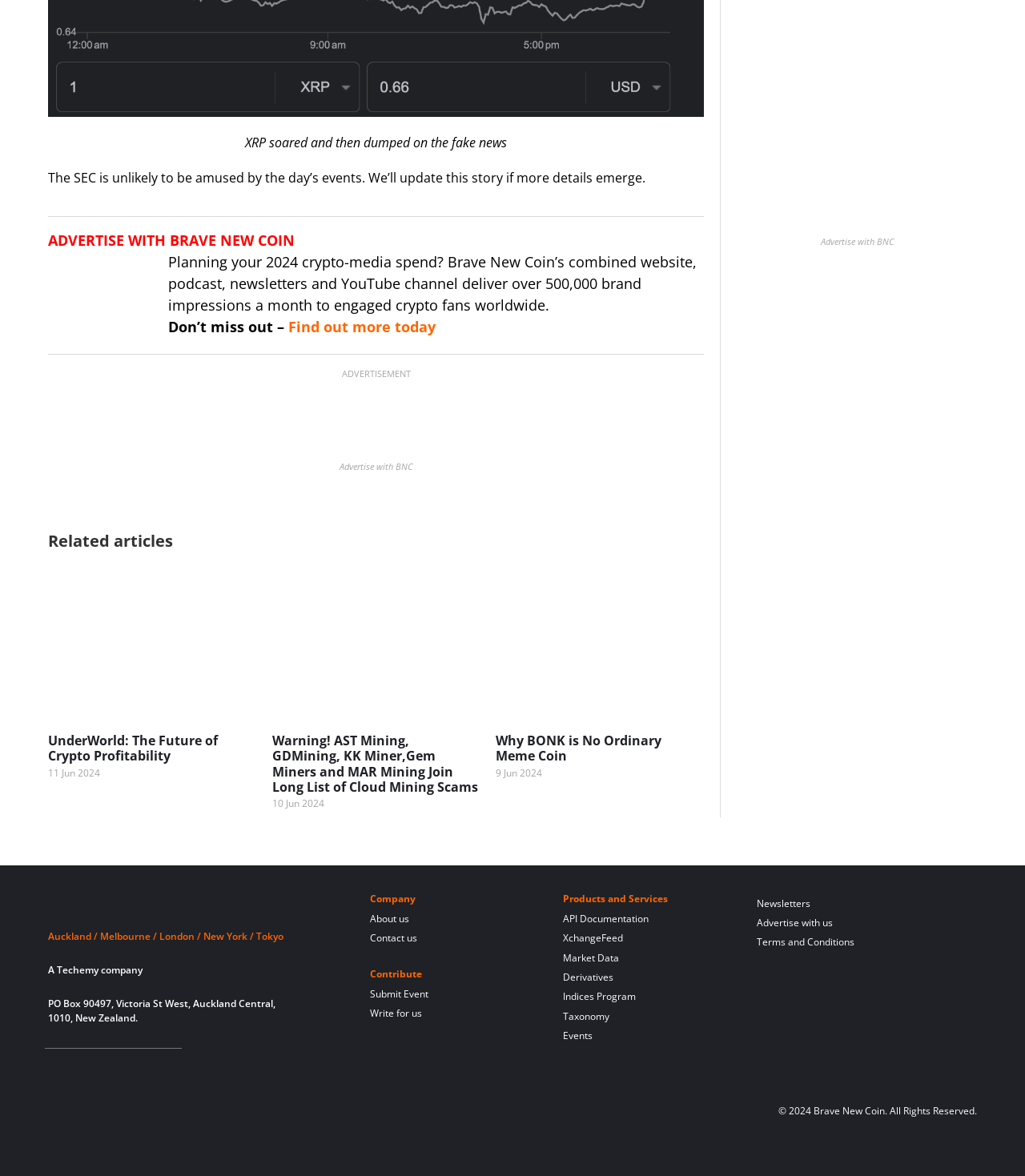Highlight the bounding box coordinates of the element that should be clicked to carry out the following instruction: "Click on 'Warning! AST Mining, GDMining, KK Miner,Gem Miners and MAR Mining Join Long List of Cloud Mining Scams'". The coordinates must be given as four float numbers ranging from 0 to 1, i.e., [left, top, right, bottom].

[0.265, 0.481, 0.468, 0.496]